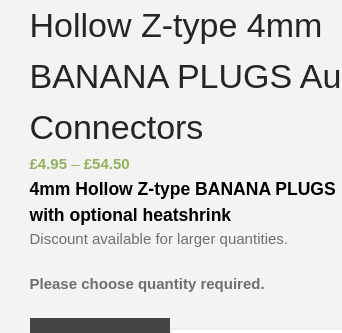Refer to the screenshot and give an in-depth answer to this question: What is the purpose of the heat shrink?

The purpose of the heat shrink can be inferred from the description, which mentions that the connectors are designed with optional heat shrink, ideal for enhancing audio connections. This implies that the heat shrink serves to improve the quality of the audio connections.